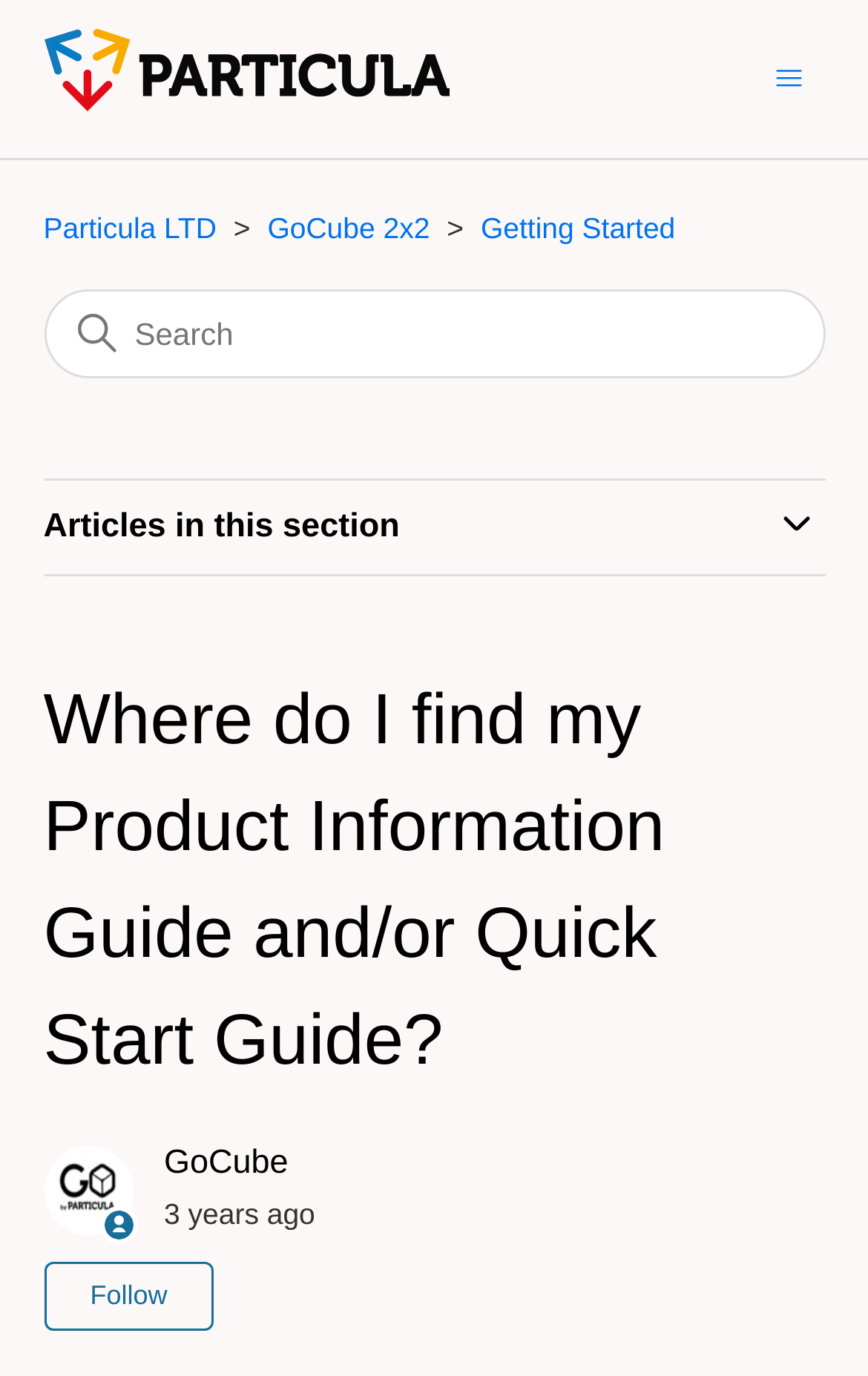Identify the bounding box coordinates of the clickable region to carry out the given instruction: "Search for something".

[0.05, 0.209, 0.95, 0.274]